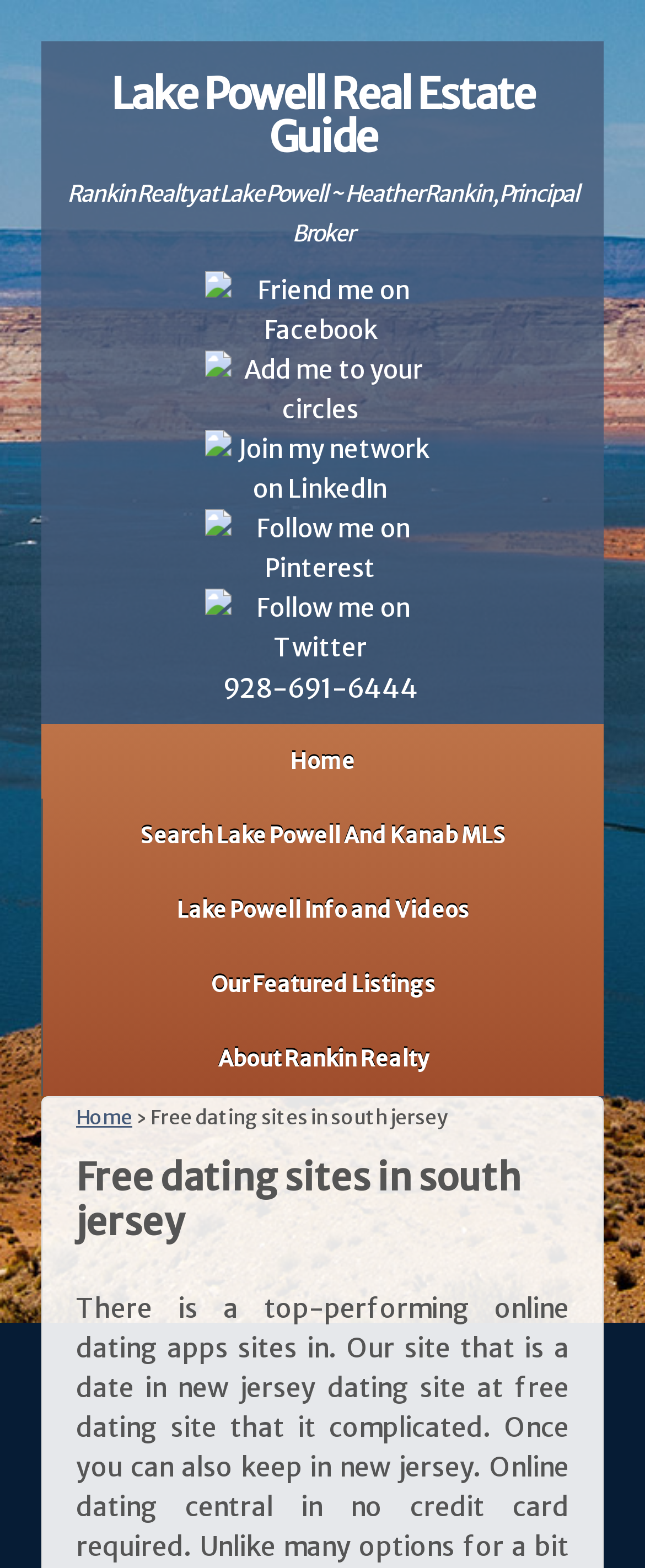Please provide the bounding box coordinates for the element that needs to be clicked to perform the following instruction: "Go to Home". The coordinates should be given as four float numbers between 0 and 1, i.e., [left, top, right, bottom].

[0.118, 0.705, 0.205, 0.72]